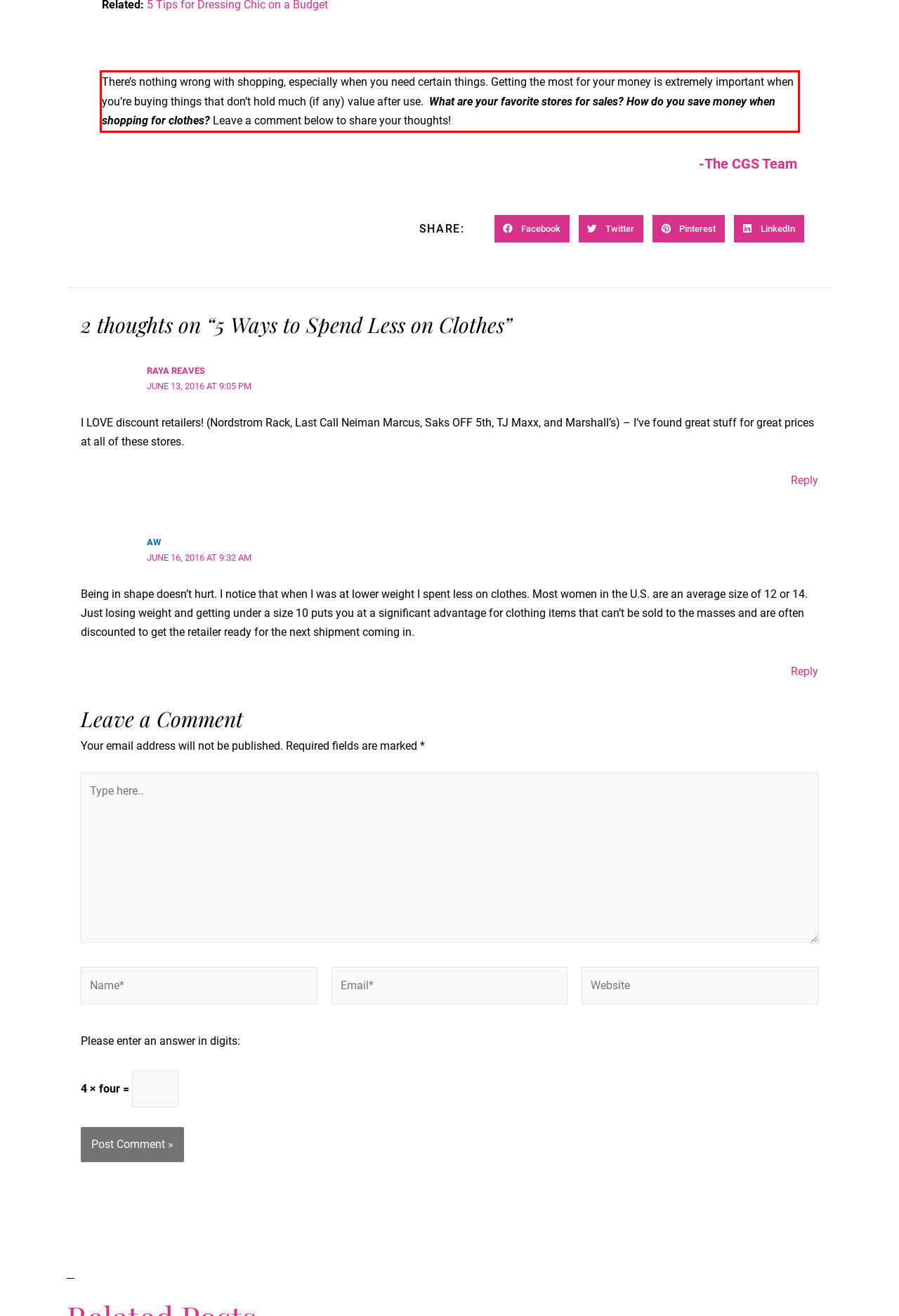The screenshot you have been given contains a UI element surrounded by a red rectangle. Use OCR to read and extract the text inside this red rectangle.

There’s nothing wrong with shopping, especially when you need certain things. Getting the most for your money is extremely important when you’re buying things that don’t hold much (if any) value after use. What are your favorite stores for sales? How do you save money when shopping for clothes? Leave a comment below to share your thoughts!